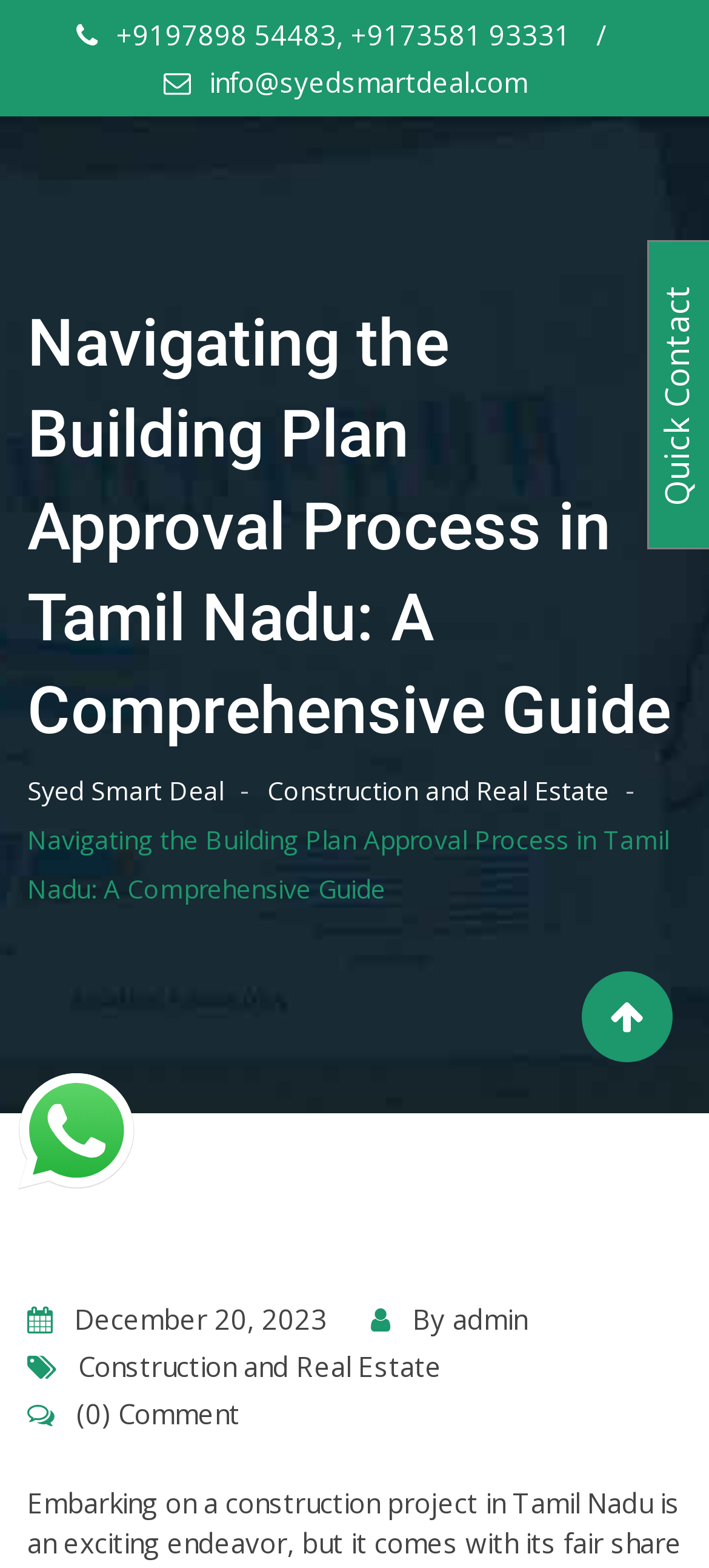Point out the bounding box coordinates of the section to click in order to follow this instruction: "Call the phone number".

[0.164, 0.01, 0.805, 0.034]